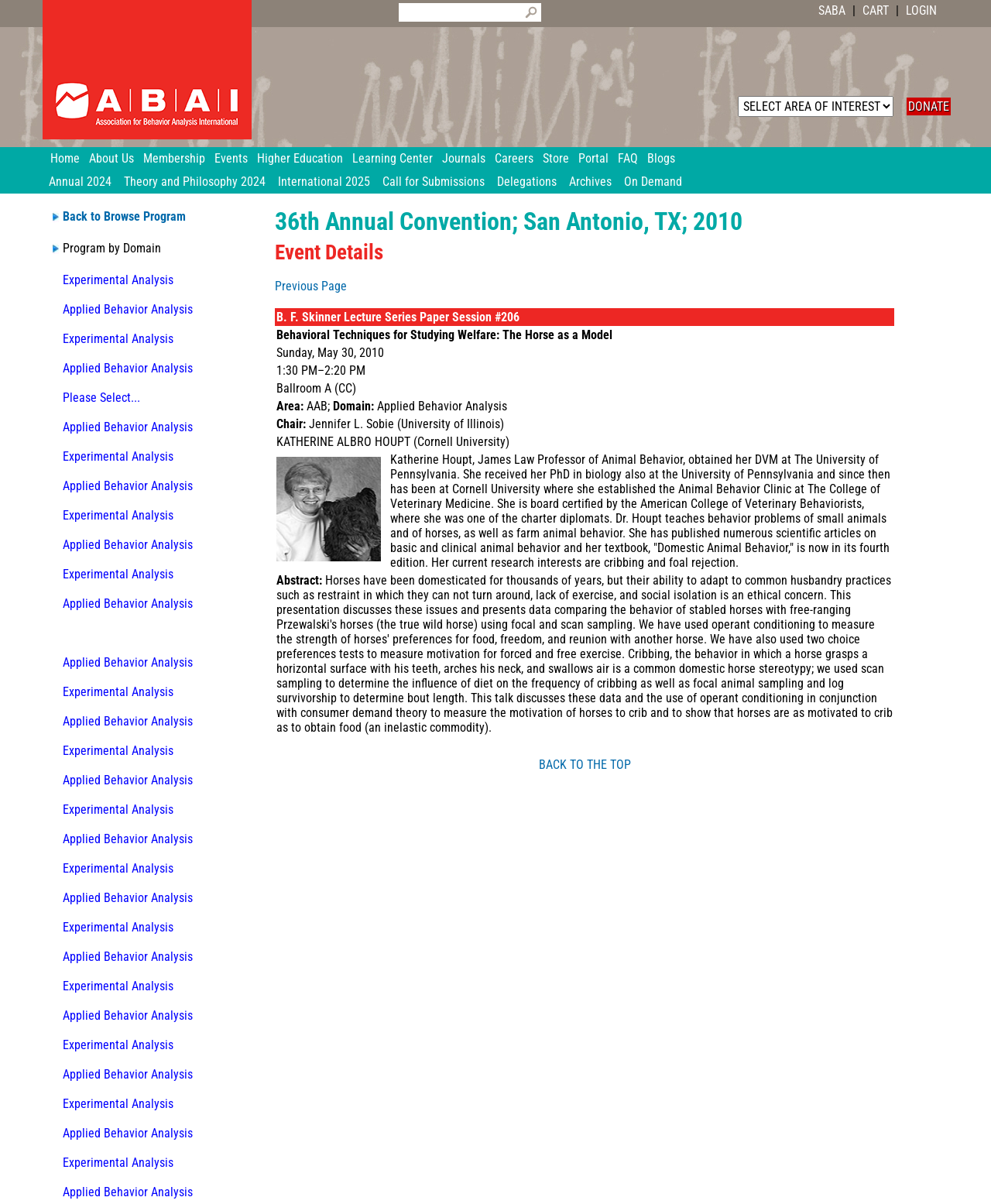Can you pinpoint the bounding box coordinates for the clickable element required for this instruction: "Click on the 'Home' link"? The coordinates should be four float numbers between 0 and 1, i.e., [left, top, right, bottom].

[0.051, 0.122, 0.09, 0.141]